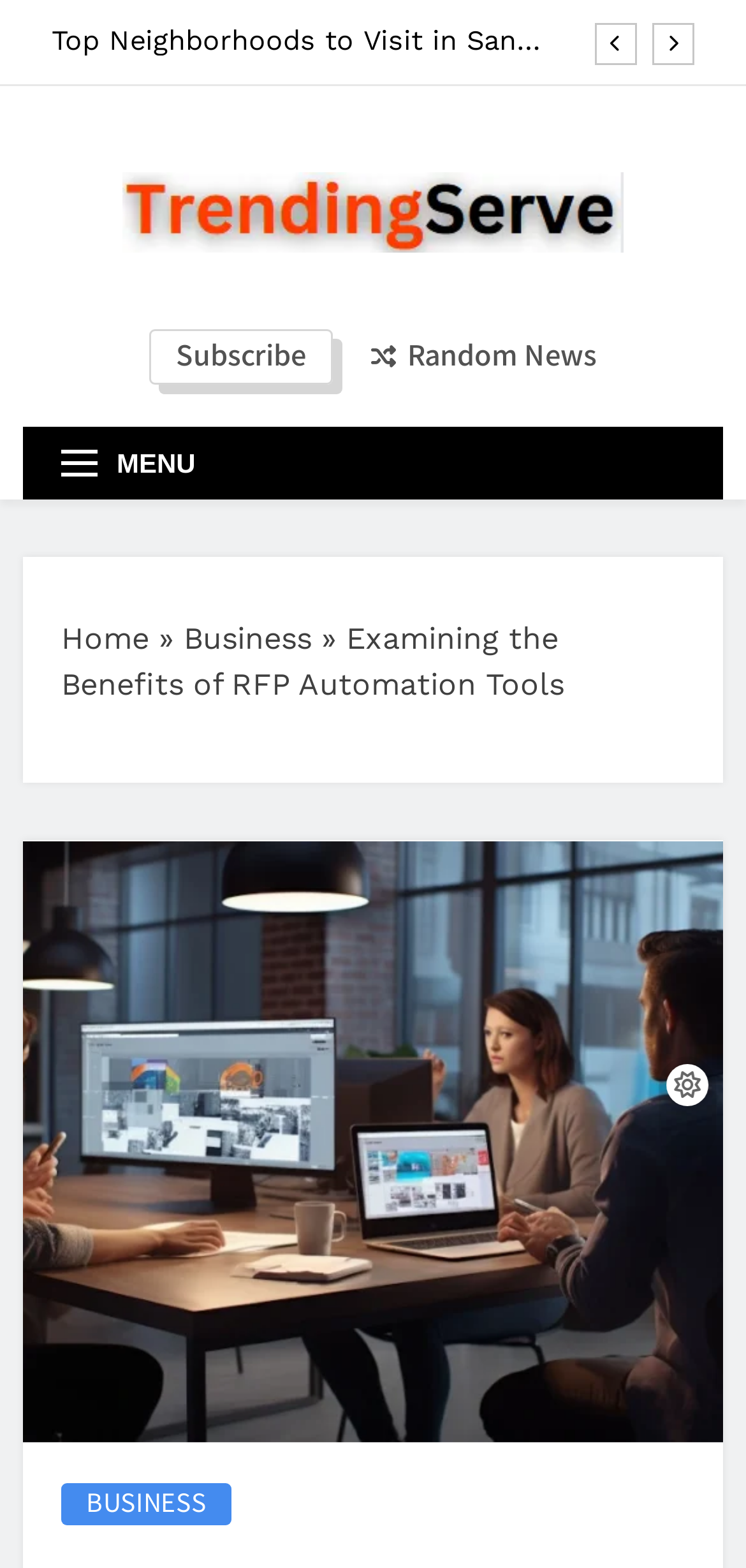What is the text of the generic element next to the 'Subscribe' link?
Please use the image to deliver a detailed and complete answer.

I looked at the element next to the 'Subscribe' link and found that it is a generic element with the text 'Random News'.